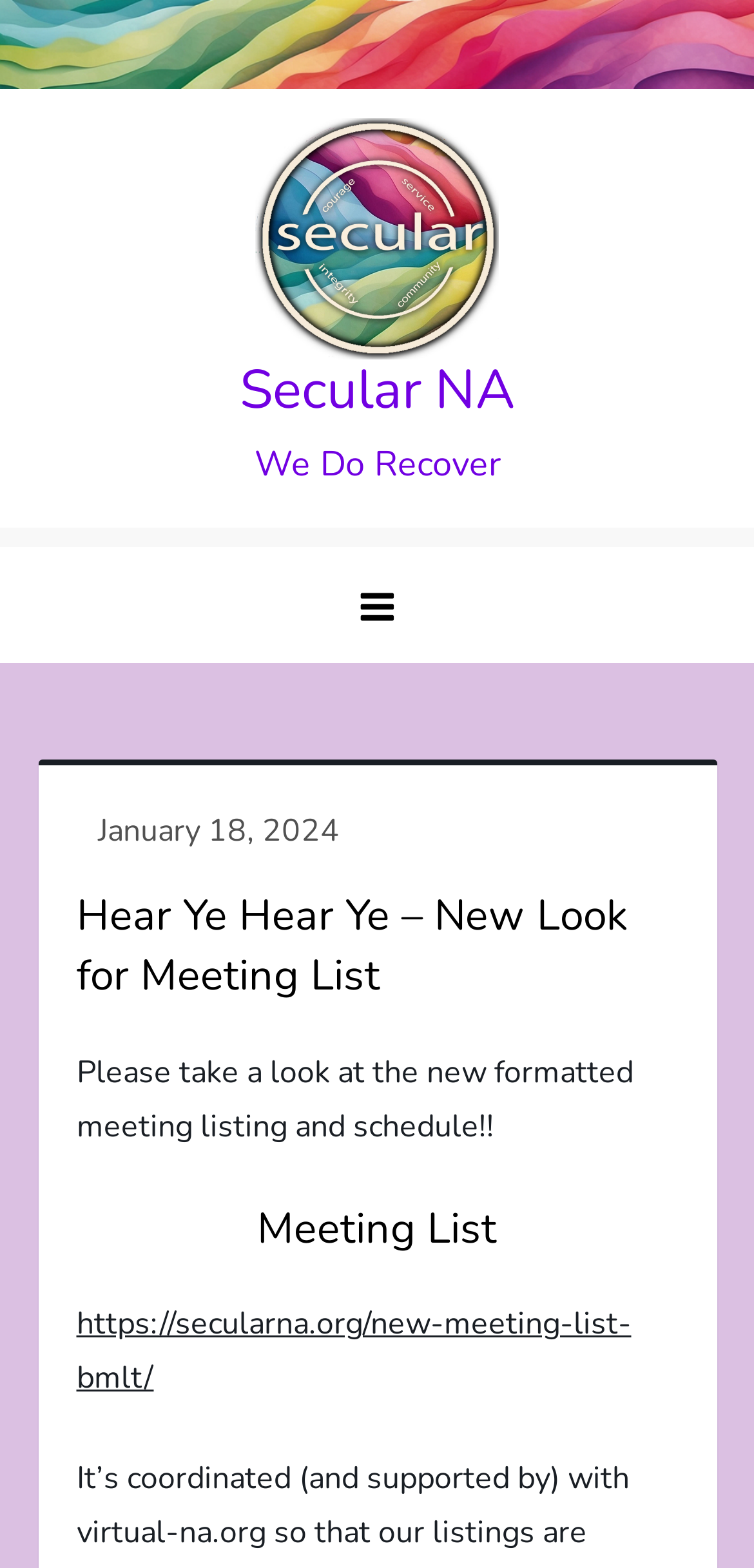Locate and extract the text of the main heading on the webpage.

Hear Ye Hear Ye – New Look for Meeting List